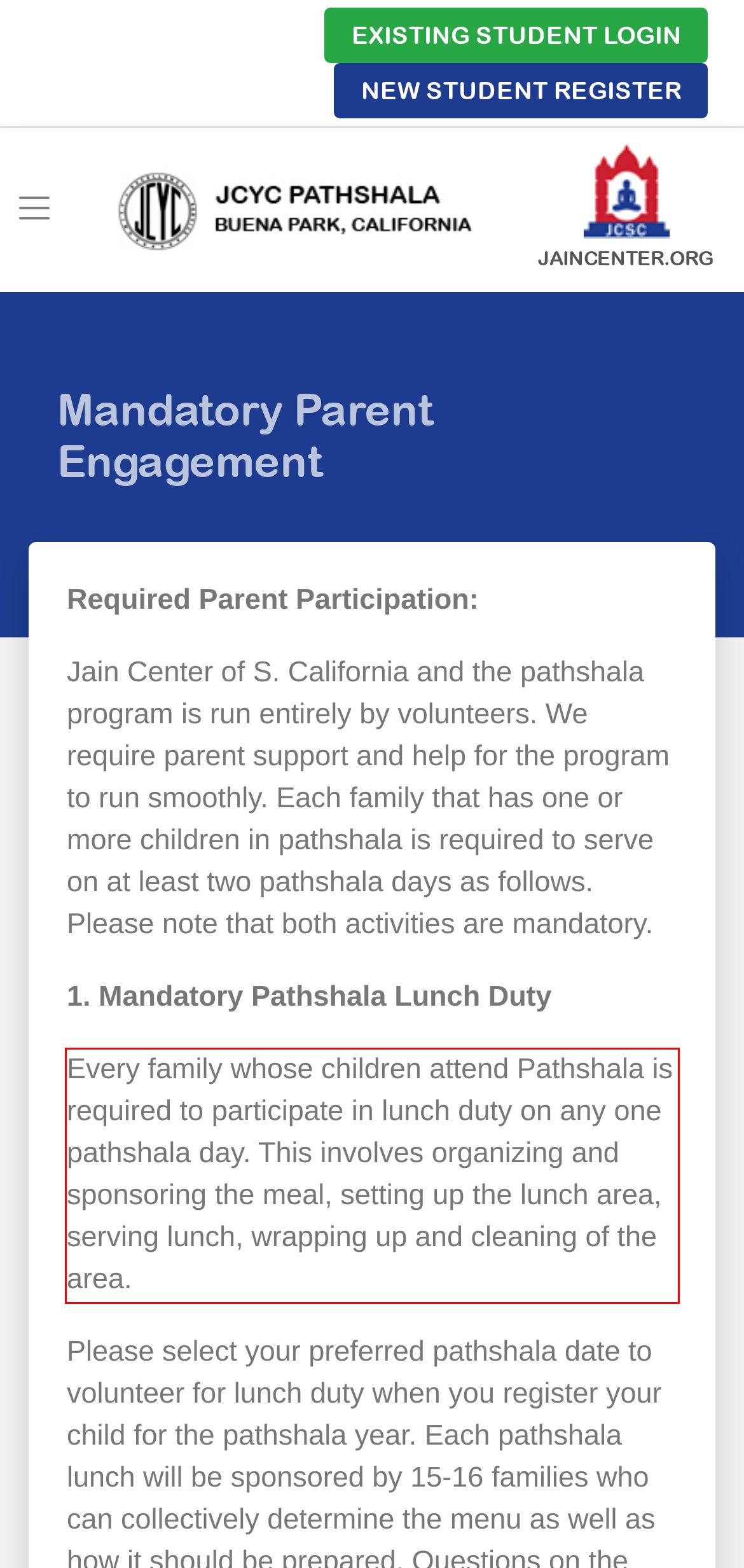You are presented with a webpage screenshot featuring a red bounding box. Perform OCR on the text inside the red bounding box and extract the content.

Every family whose children attend Pathshala is required to participate in lunch duty on any one pathshala day. This involves organizing and sponsoring the meal, setting up the lunch area, serving lunch, wrapping up and cleaning of the area.